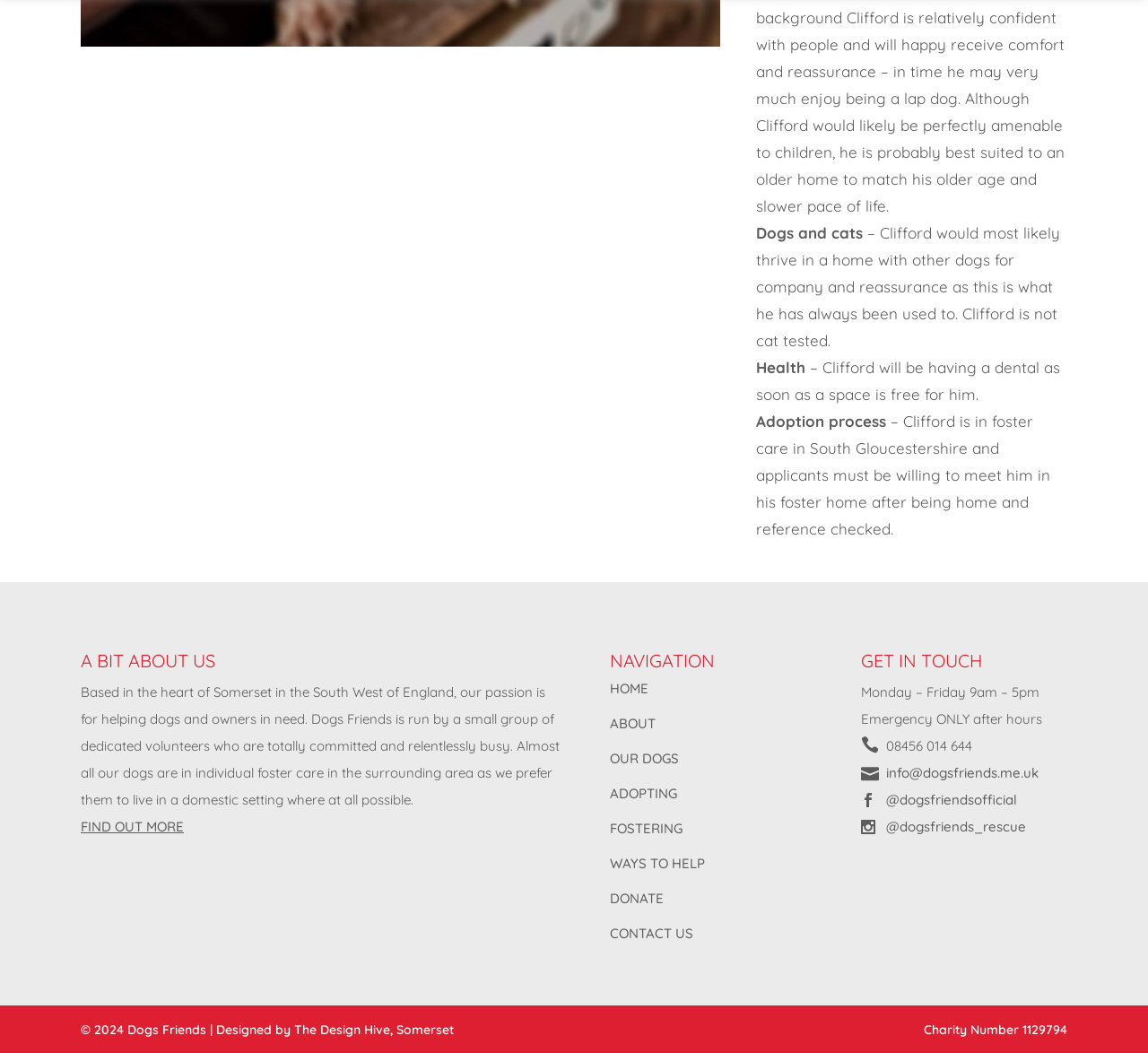Give a one-word or short phrase answer to this question: 
What is the location of Dogs Friends?

Somerset, South West of England